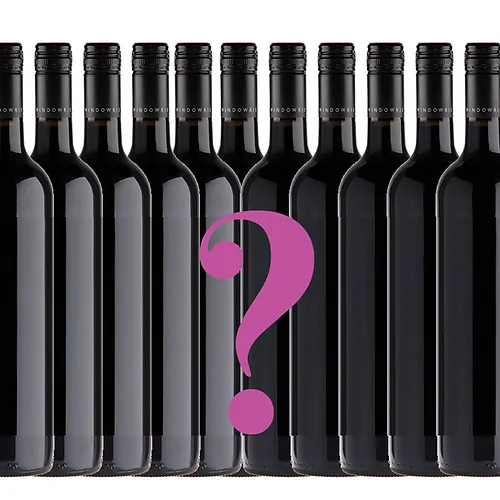What is the color of the question mark in the composition?
Using the information from the image, answer the question thoroughly.

The color of the question mark in the composition can be identified by looking at the center of the image, where a playful pink question mark is prominently displayed.